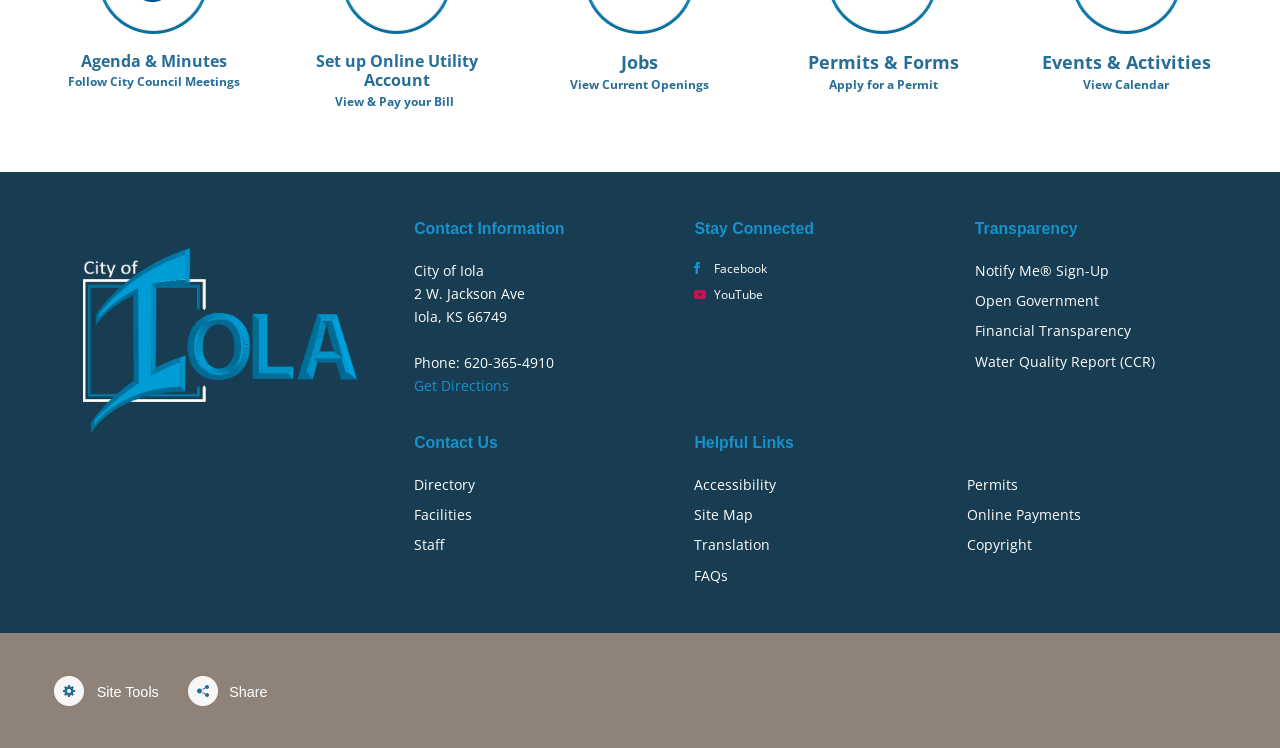How many links are there in the 'Helpful Links' region?
Look at the image and respond with a one-word or short phrase answer.

6